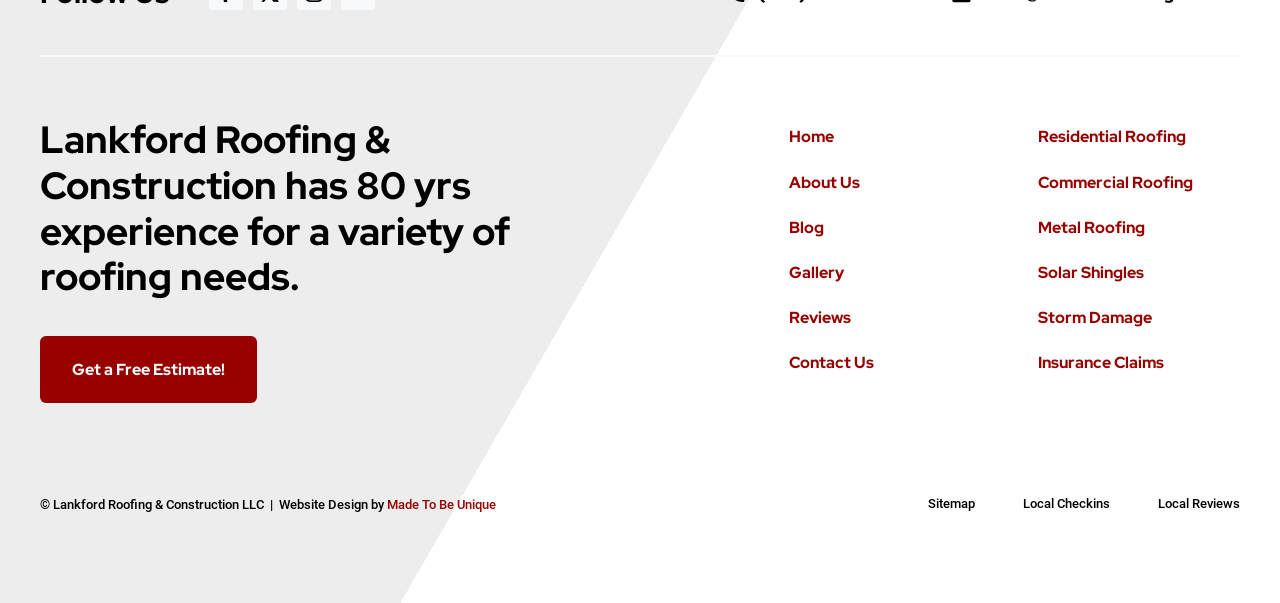What is the company's experience in roofing?
Please provide a single word or phrase answer based on the image.

80 yrs